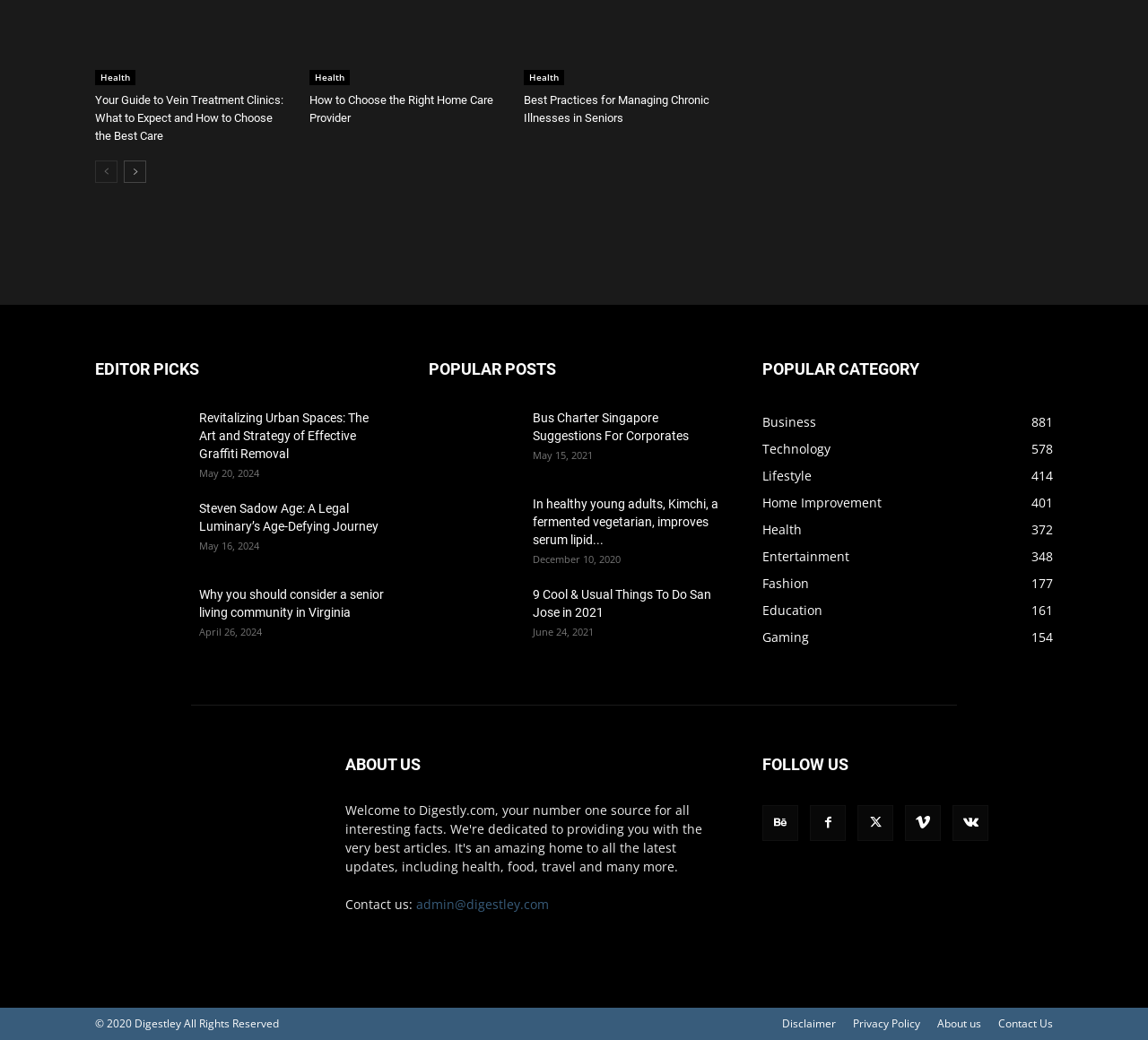Please answer the following question using a single word or phrase: 
What is the email address listed in the 'ABOUT US' section?

admin@digestley.com